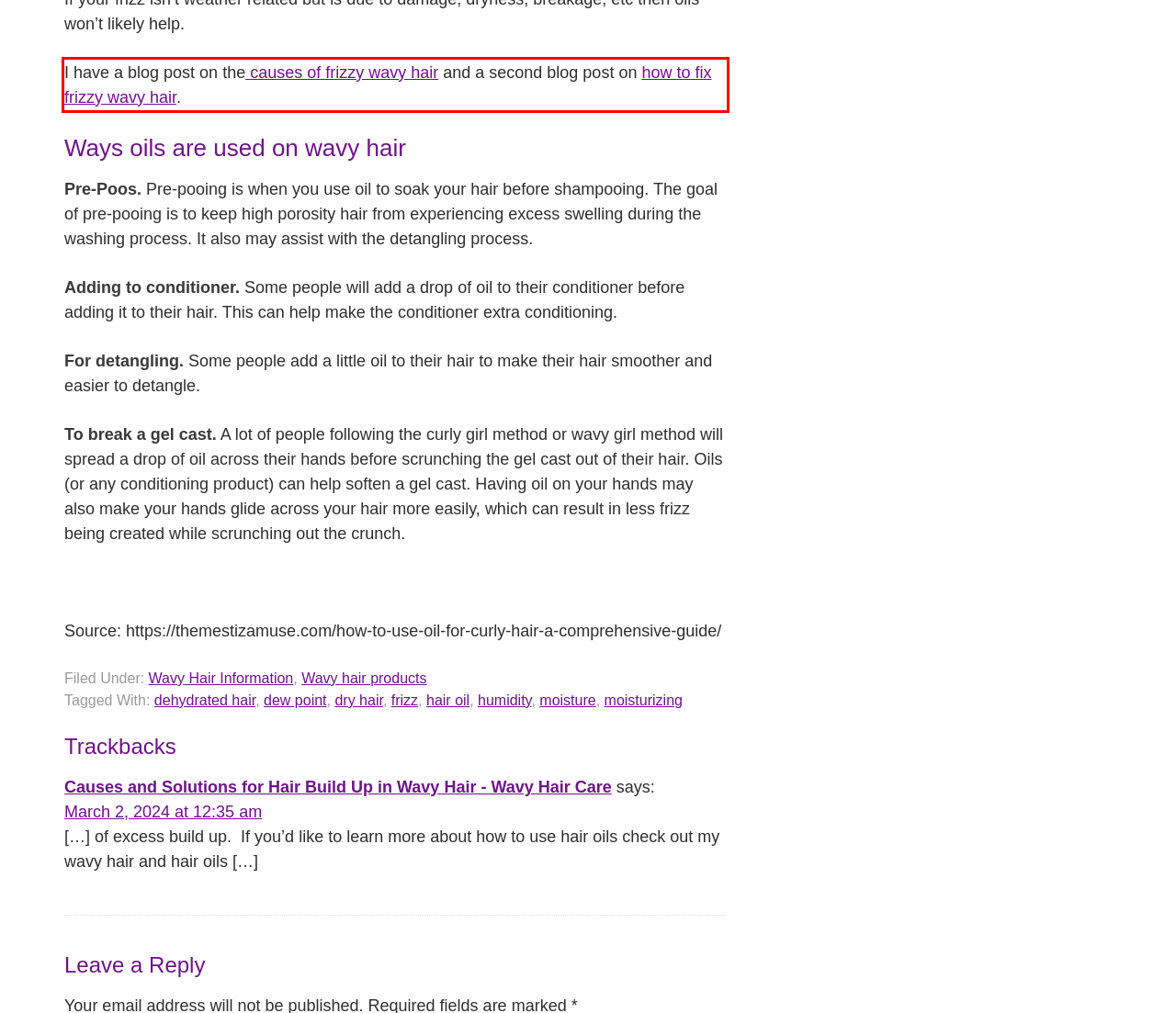Please analyze the provided webpage screenshot and perform OCR to extract the text content from the red rectangle bounding box.

I have a blog post on the causes of frizzy wavy hair and a second blog post on how to fix frizzy wavy hair.